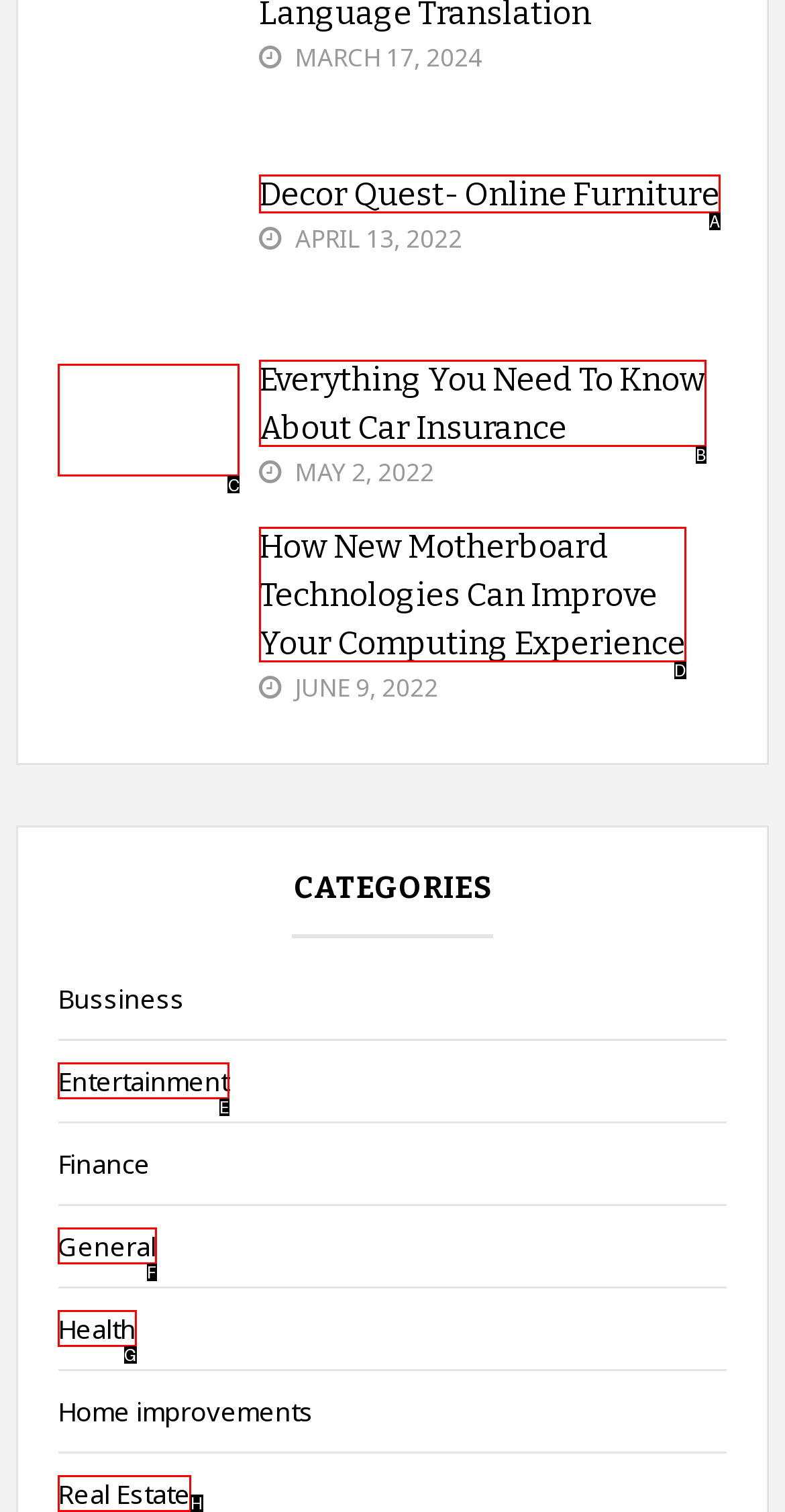Indicate which red-bounded element should be clicked to perform the task: view Car Insurance Answer with the letter of the correct option.

C